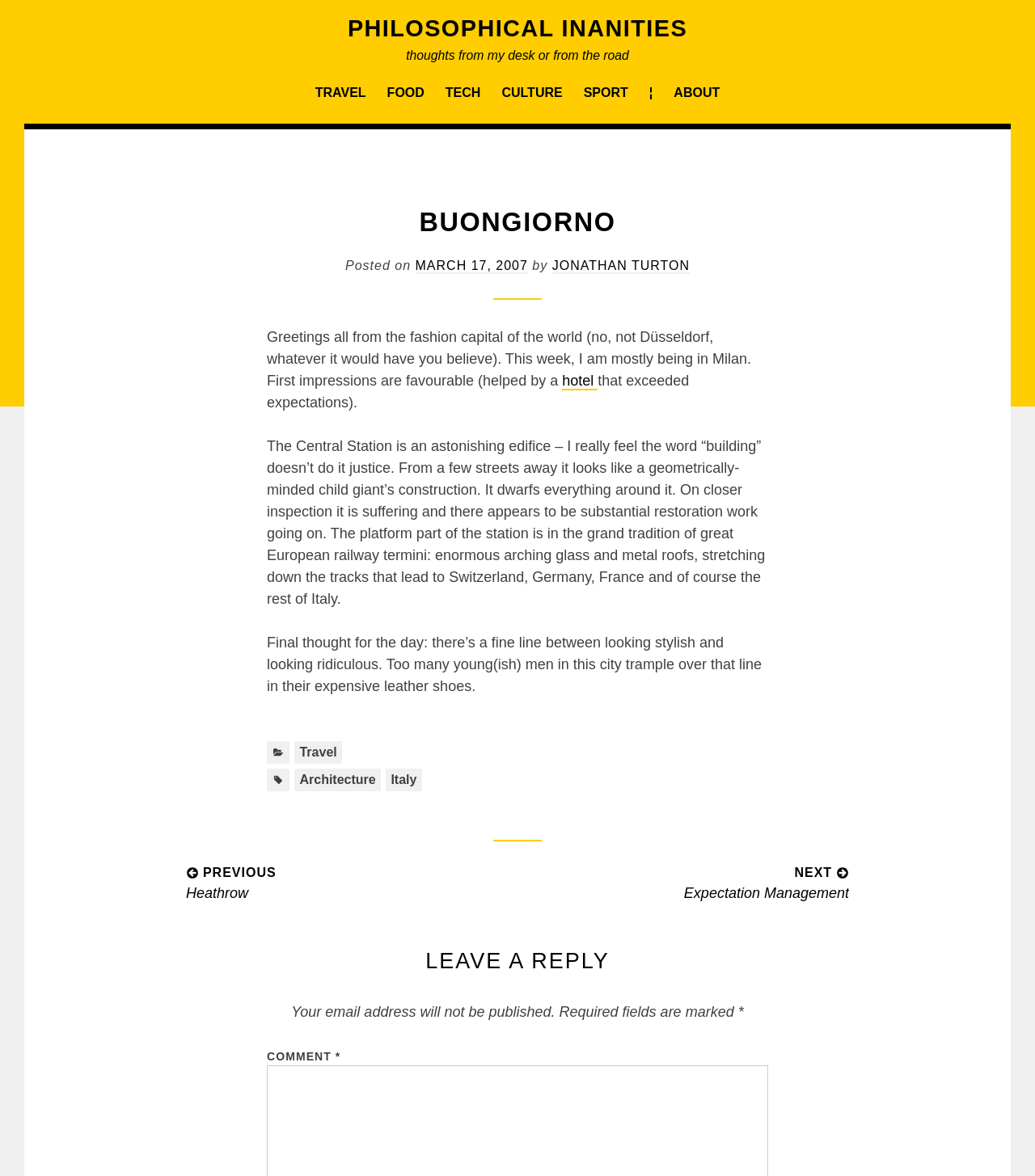Locate the bounding box coordinates of the clickable area needed to fulfill the instruction: "Click on the 'Previous post: Heathrow' link".

[0.18, 0.734, 0.5, 0.767]